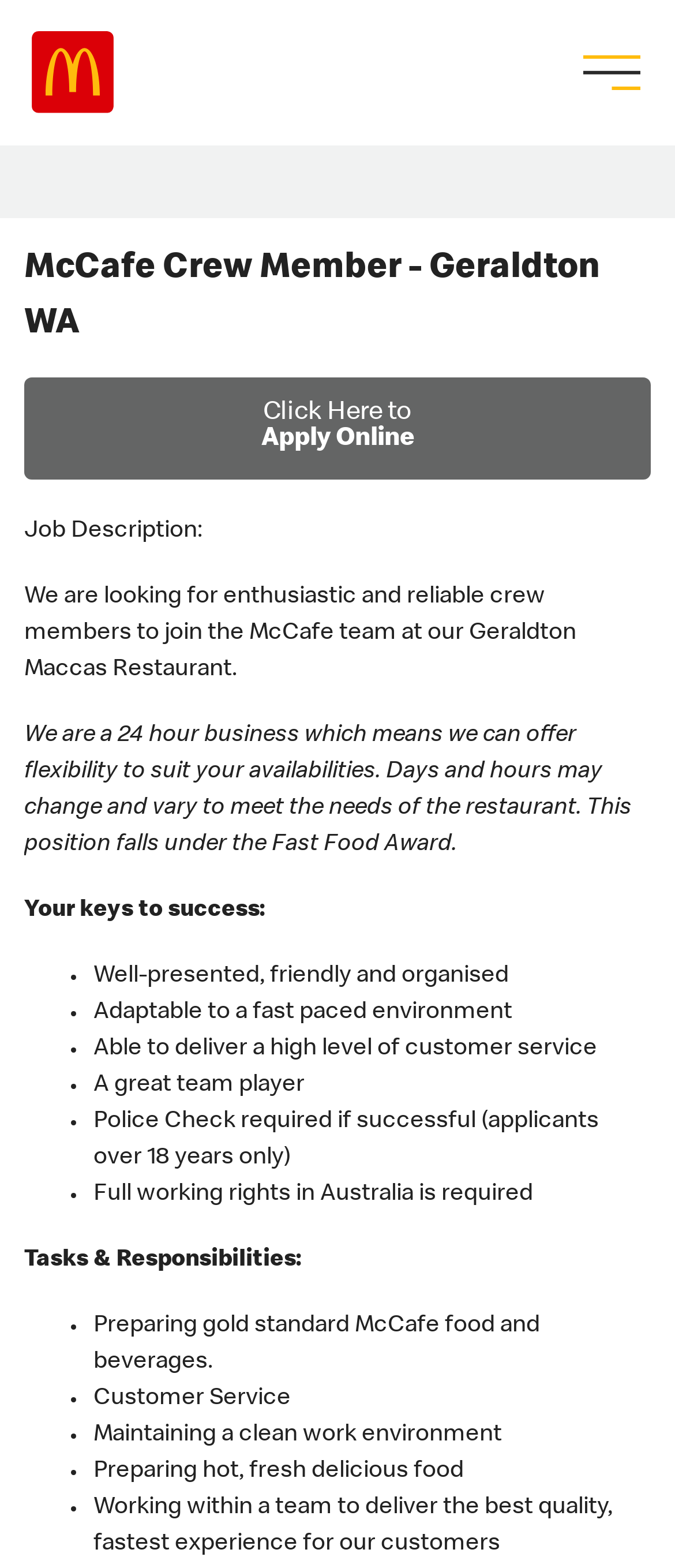What is required for the job application?
Please respond to the question with a detailed and well-explained answer.

I examined the job requirements section, which lists several requirements, including a police check if successful (for applicants over 18 years old) and full working rights in Australia.